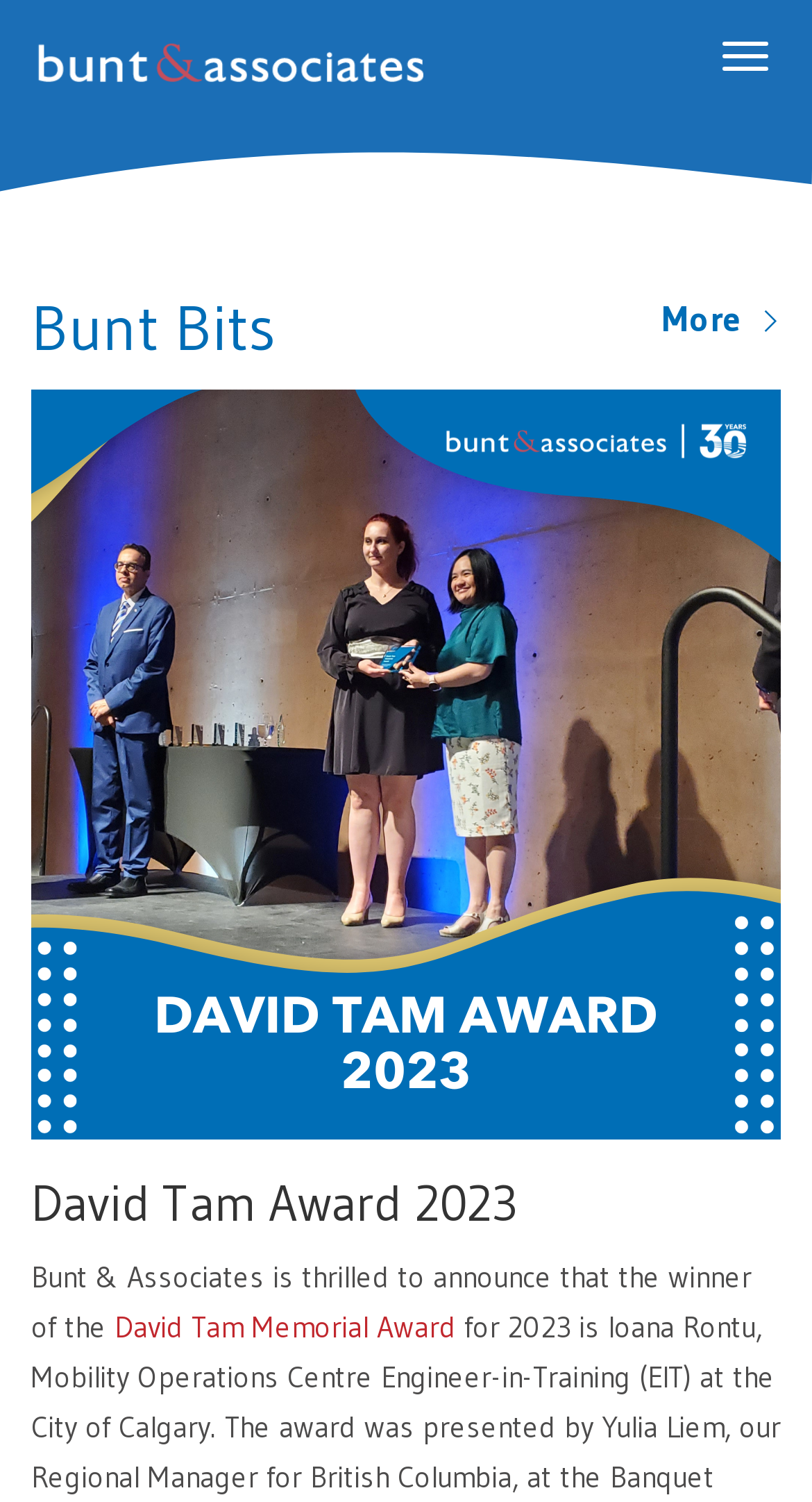What is the name of the company announcing the award?
Using the image, elaborate on the answer with as much detail as possible.

The webpage is from Bunt & Associates, a transportation planning and engineering company, which is announcing the winner of the David Tam Memorial Award for 2023.